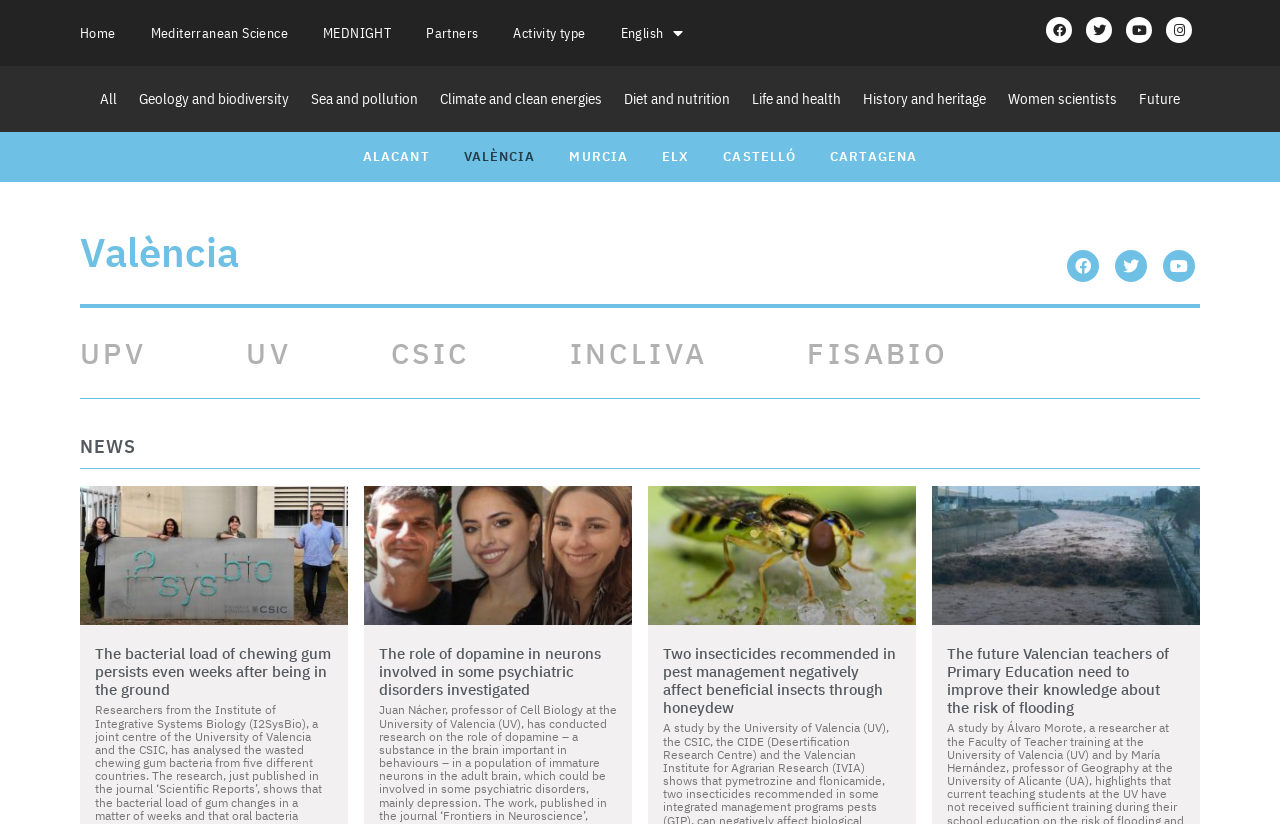Specify the bounding box coordinates of the area to click in order to execute this command: 'Visit Facebook page'. The coordinates should consist of four float numbers ranging from 0 to 1, and should be formatted as [left, top, right, bottom].

[0.817, 0.021, 0.838, 0.052]